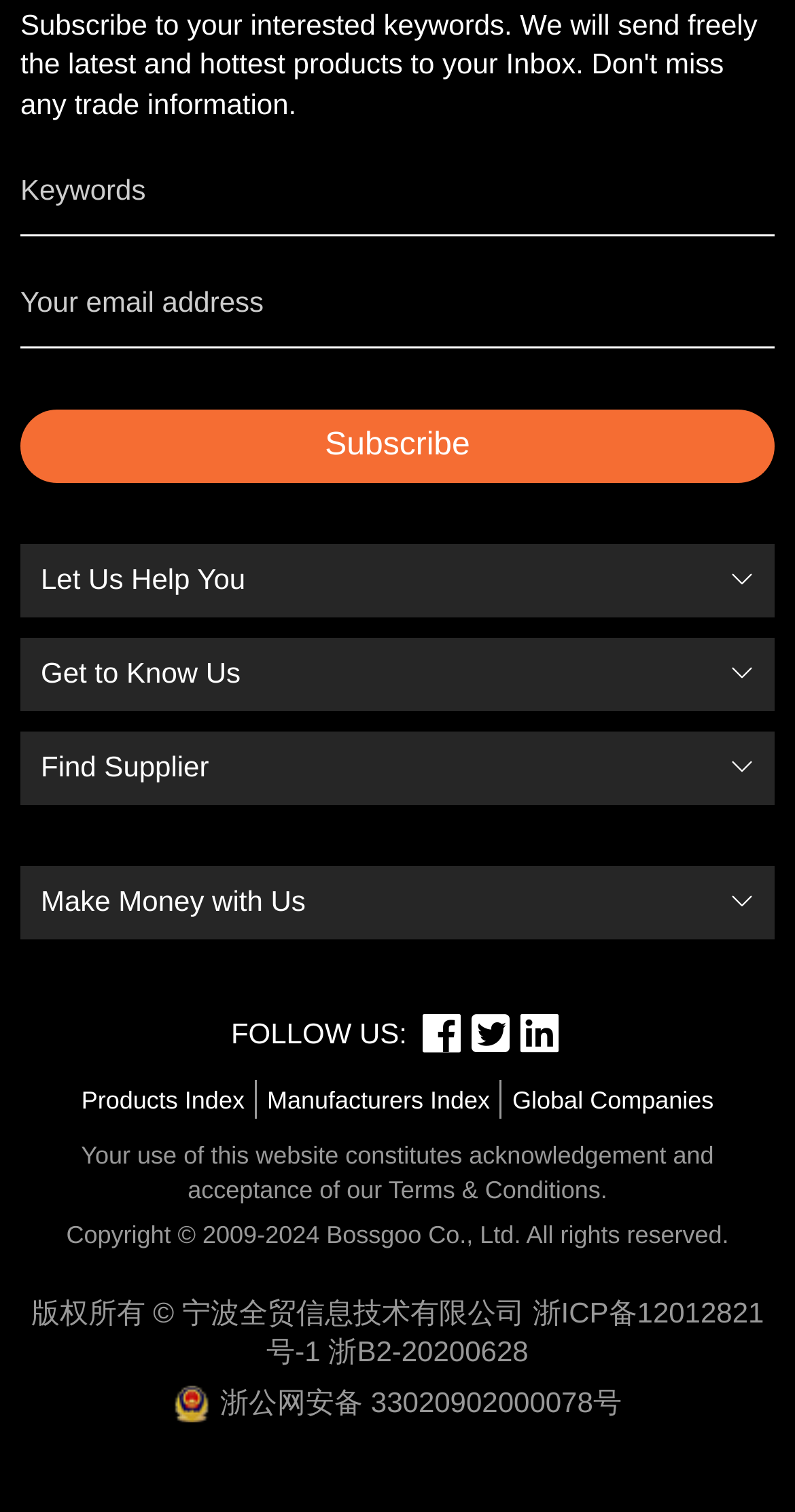Please identify the bounding box coordinates of the element I should click to complete this instruction: 'Visit Help Center'. The coordinates should be given as four float numbers between 0 and 1, like this: [left, top, right, bottom].

[0.064, 0.416, 0.256, 0.438]